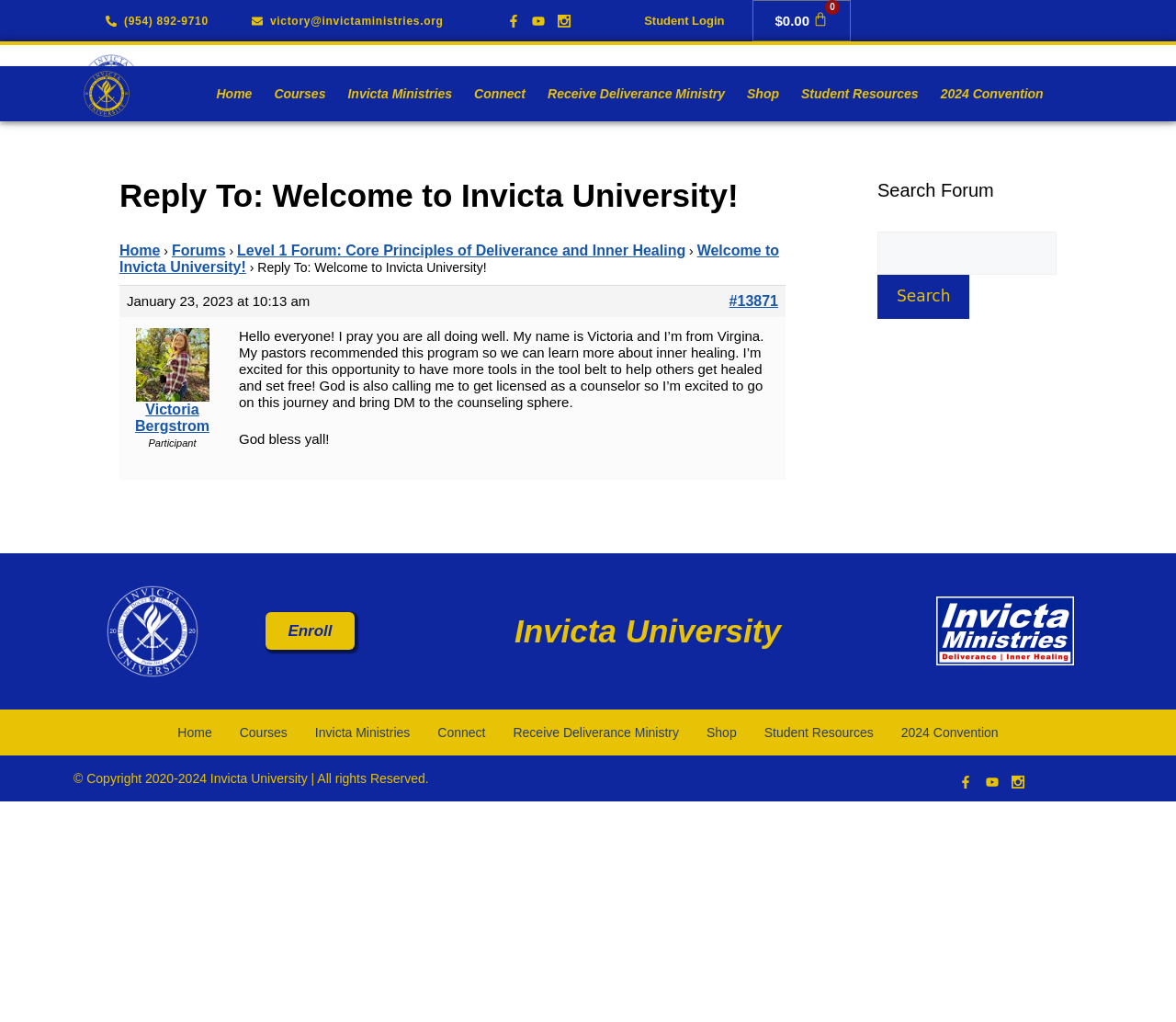Find the primary header on the webpage and provide its text.

Reply To: Welcome to Invicta University!